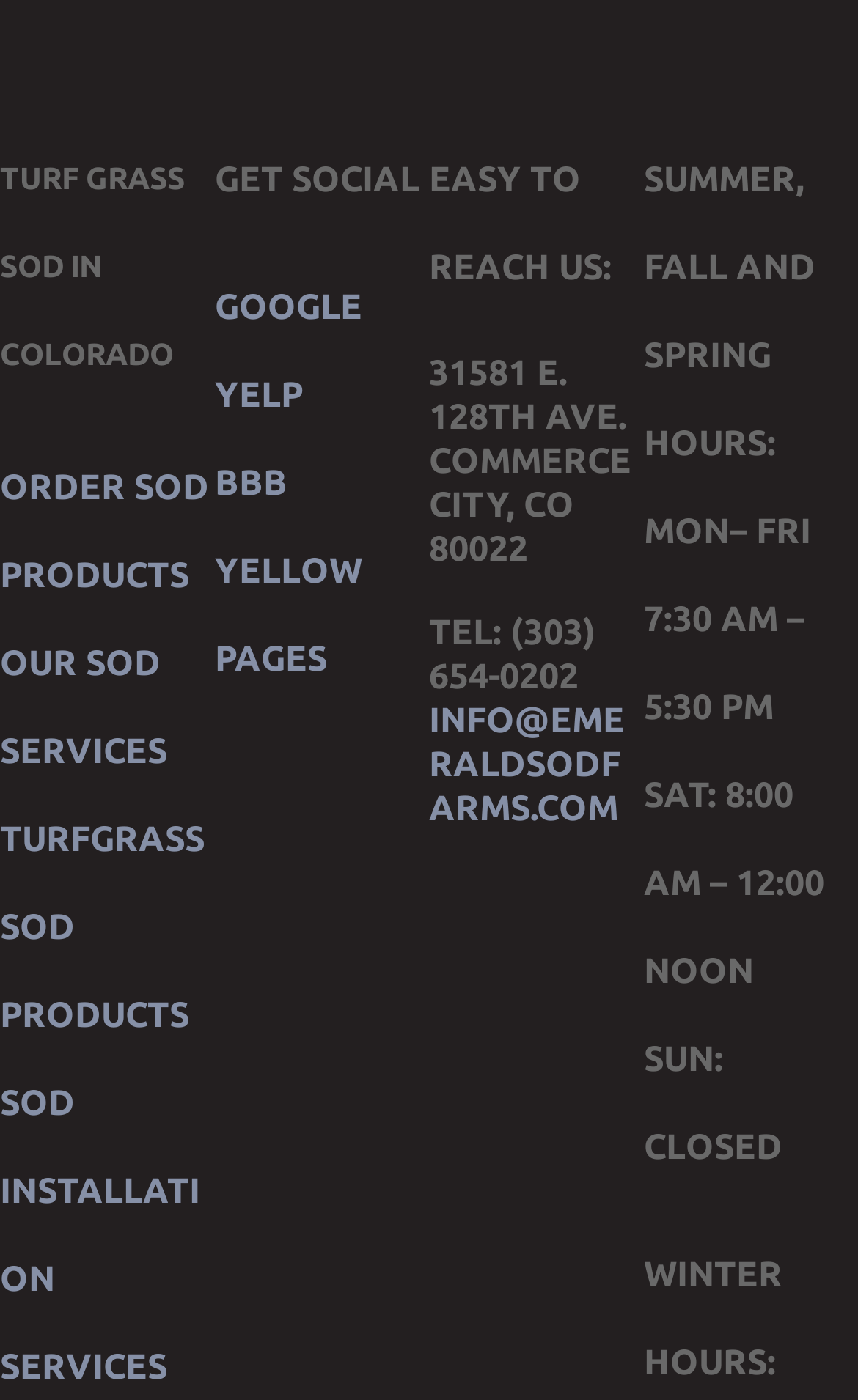Find the bounding box coordinates of the element I should click to carry out the following instruction: "Get in touch through email".

[0.5, 0.499, 0.728, 0.59]